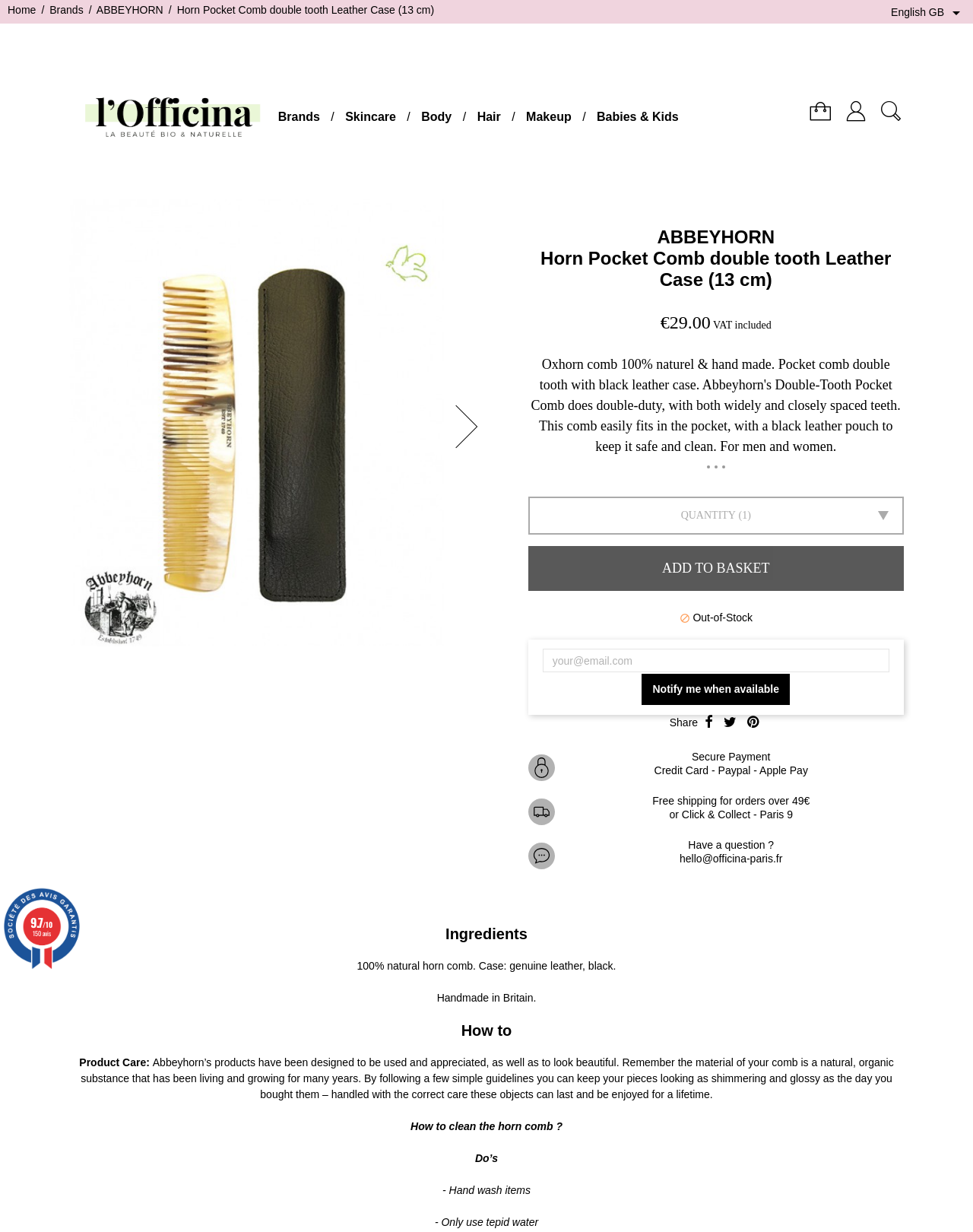Please provide the bounding box coordinates for the element that needs to be clicked to perform the instruction: "View product details". The coordinates must consist of four float numbers between 0 and 1, formatted as [left, top, right, bottom].

[0.543, 0.184, 0.929, 0.236]